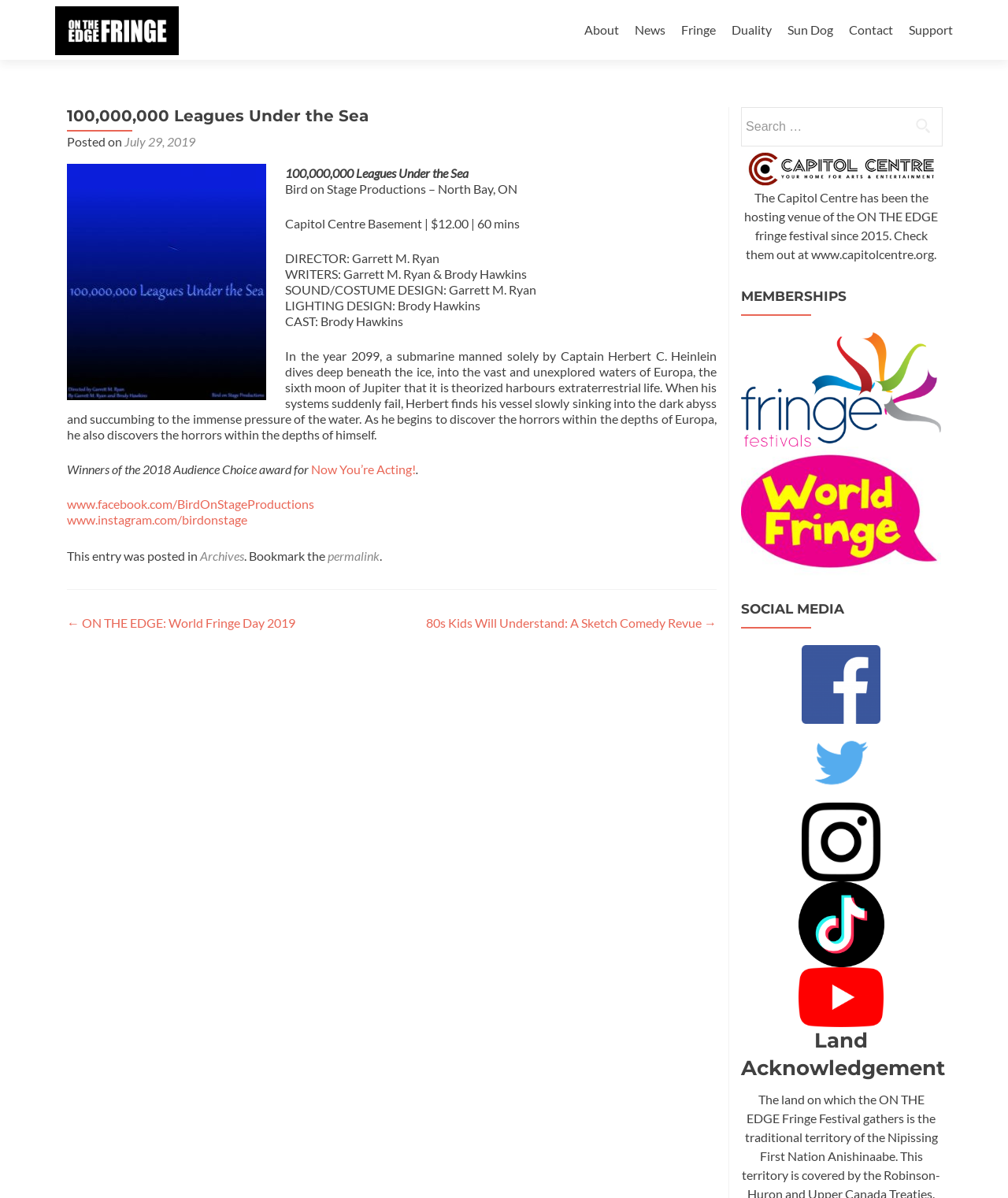Using the element description: "News & Media", determine the bounding box coordinates. The coordinates should be in the format [left, top, right, bottom], with values between 0 and 1.

None